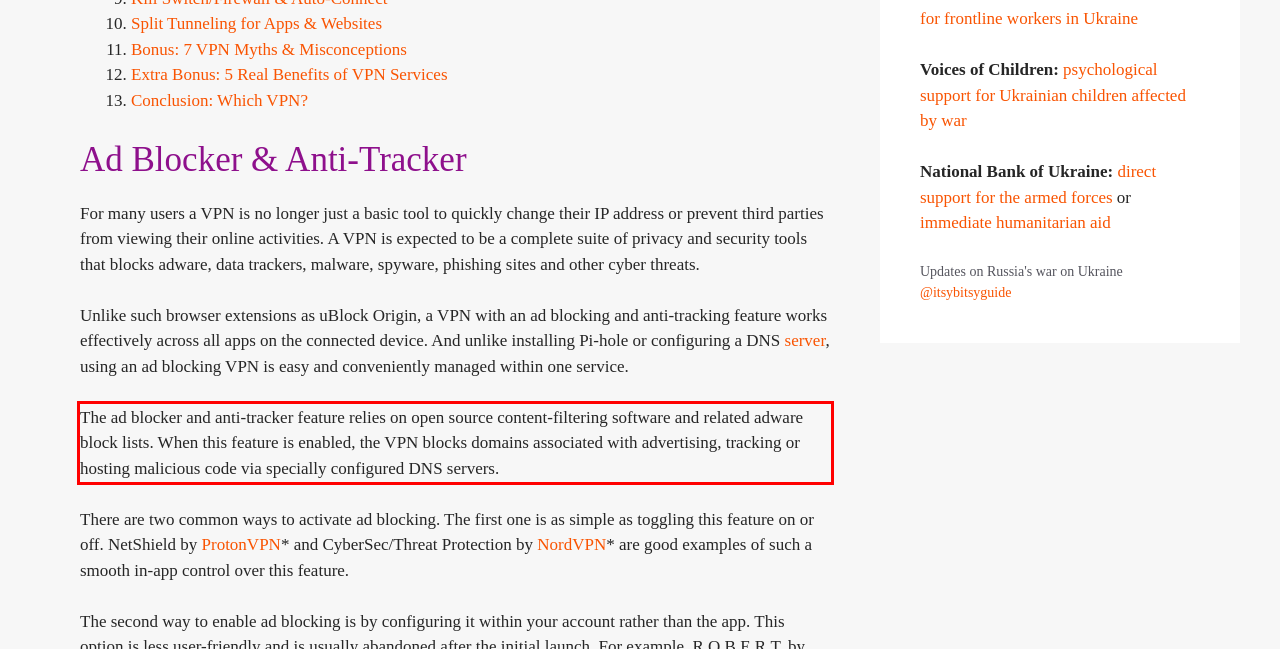Examine the screenshot of the webpage, locate the red bounding box, and generate the text contained within it.

The ad blocker and anti-tracker feature relies on open source content-filtering software and related adware block lists. When this feature is enabled, the VPN blocks domains associated with advertising, tracking or hosting malicious code via specially configured DNS servers.